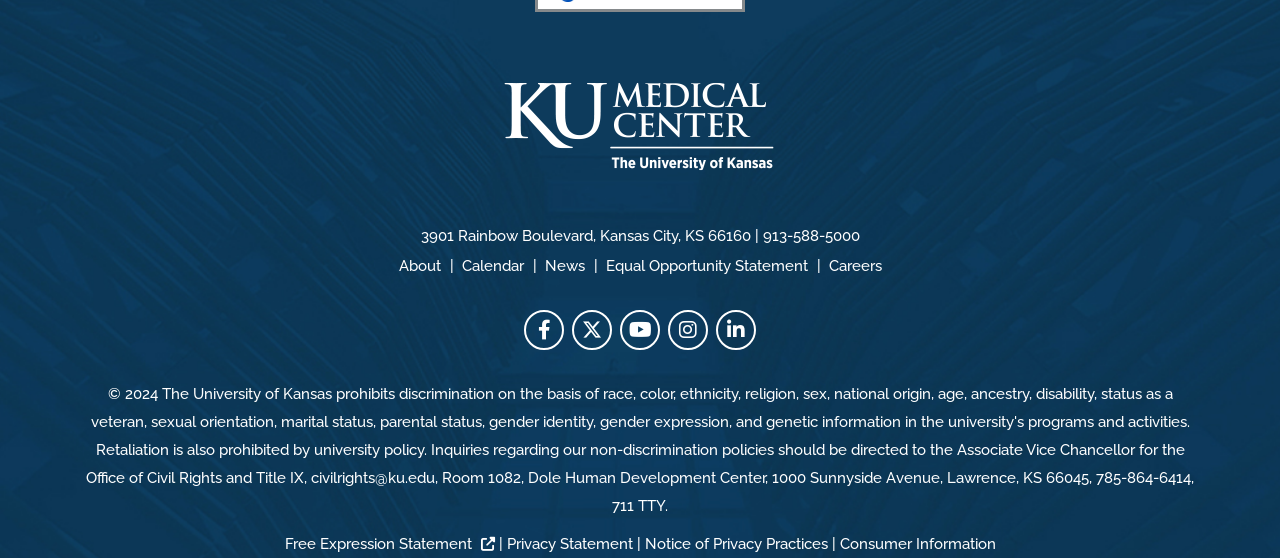Could you locate the bounding box coordinates for the section that should be clicked to accomplish this task: "Go back to home page".

[0.373, 0.146, 0.627, 0.308]